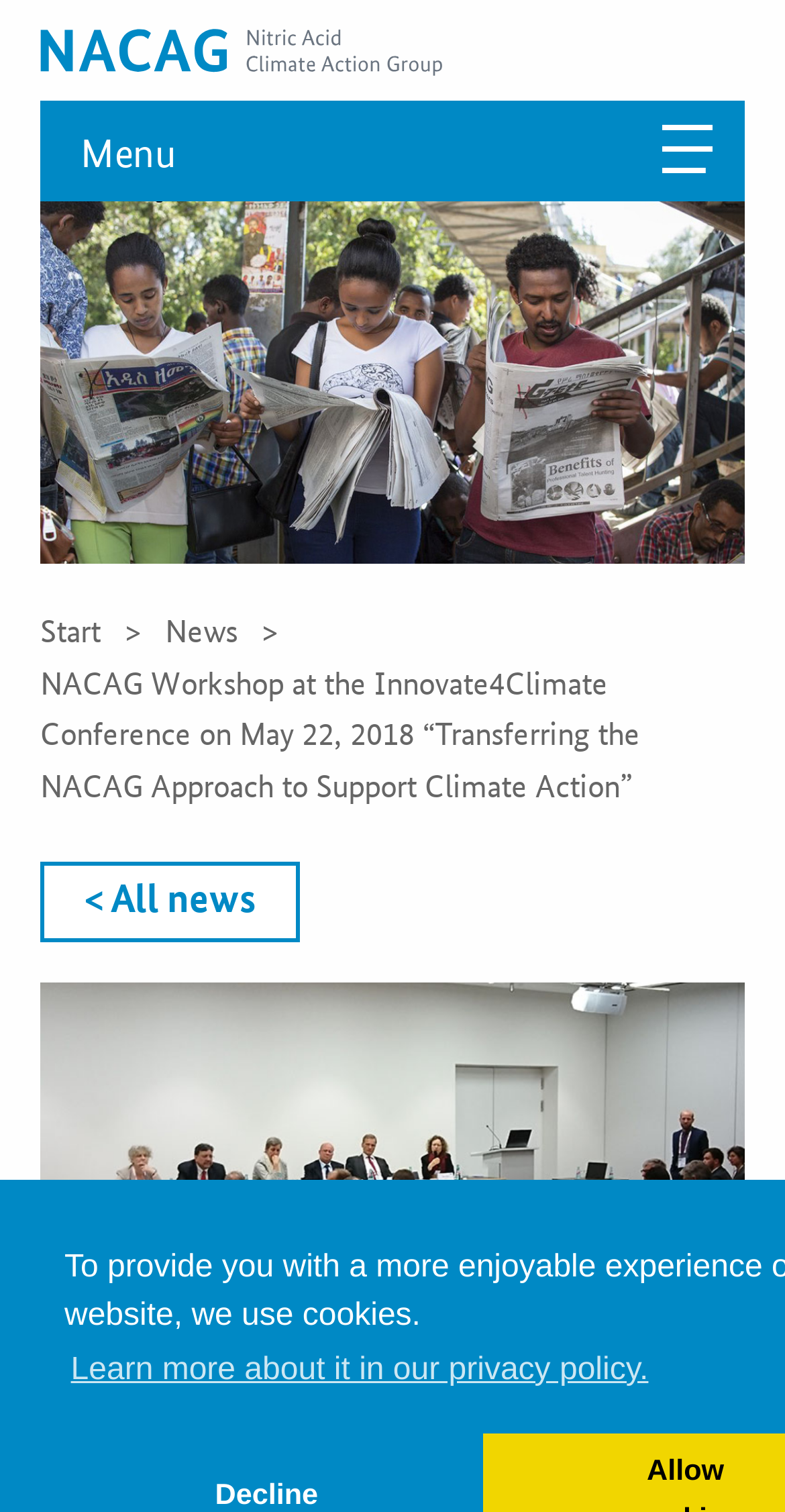From the image, can you give a detailed response to the question below:
How many main menu items are there?

I counted the number of main menu items by looking at the links 'Start', 'News', and the third one which is not explicitly labeled, but is located at the top of the webpage.